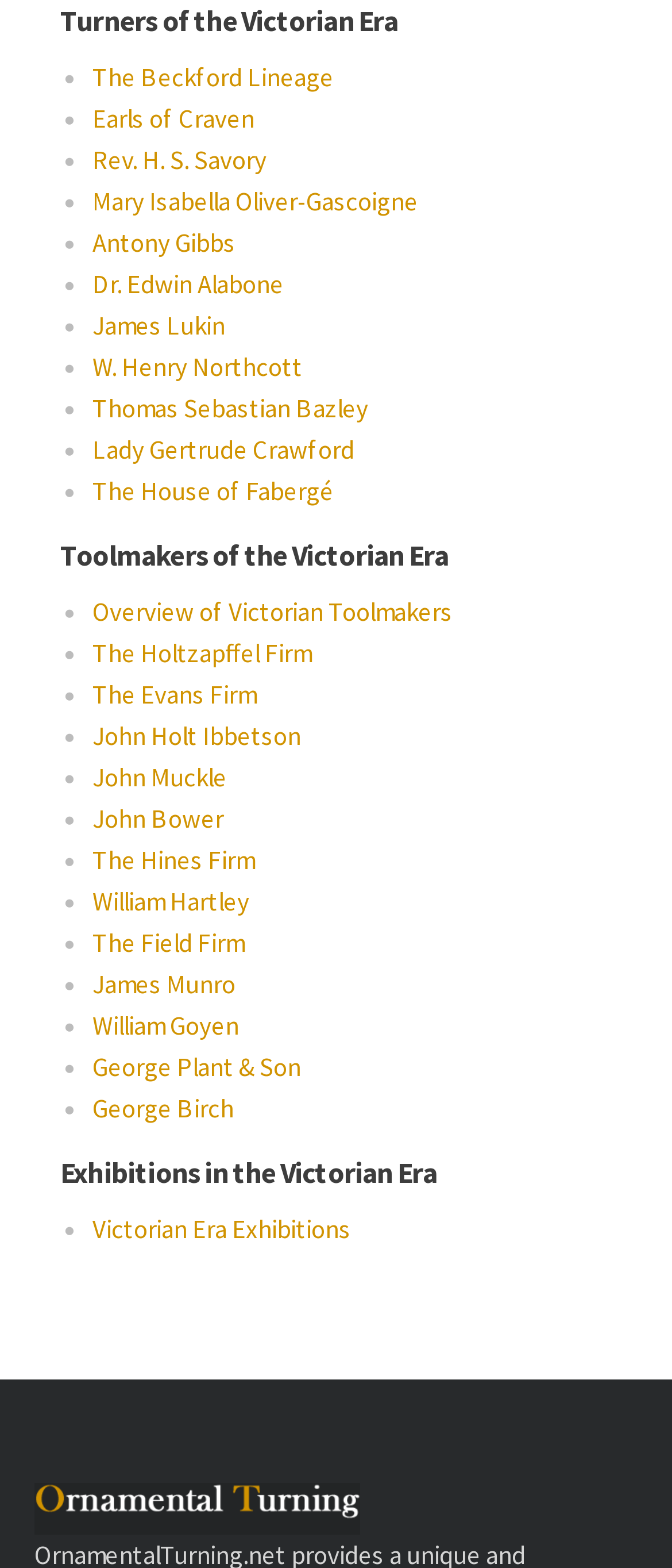Please locate the bounding box coordinates for the element that should be clicked to achieve the following instruction: "Explore Exhibitions in the Victorian Era". Ensure the coordinates are given as four float numbers between 0 and 1, i.e., [left, top, right, bottom].

[0.138, 0.773, 0.522, 0.796]